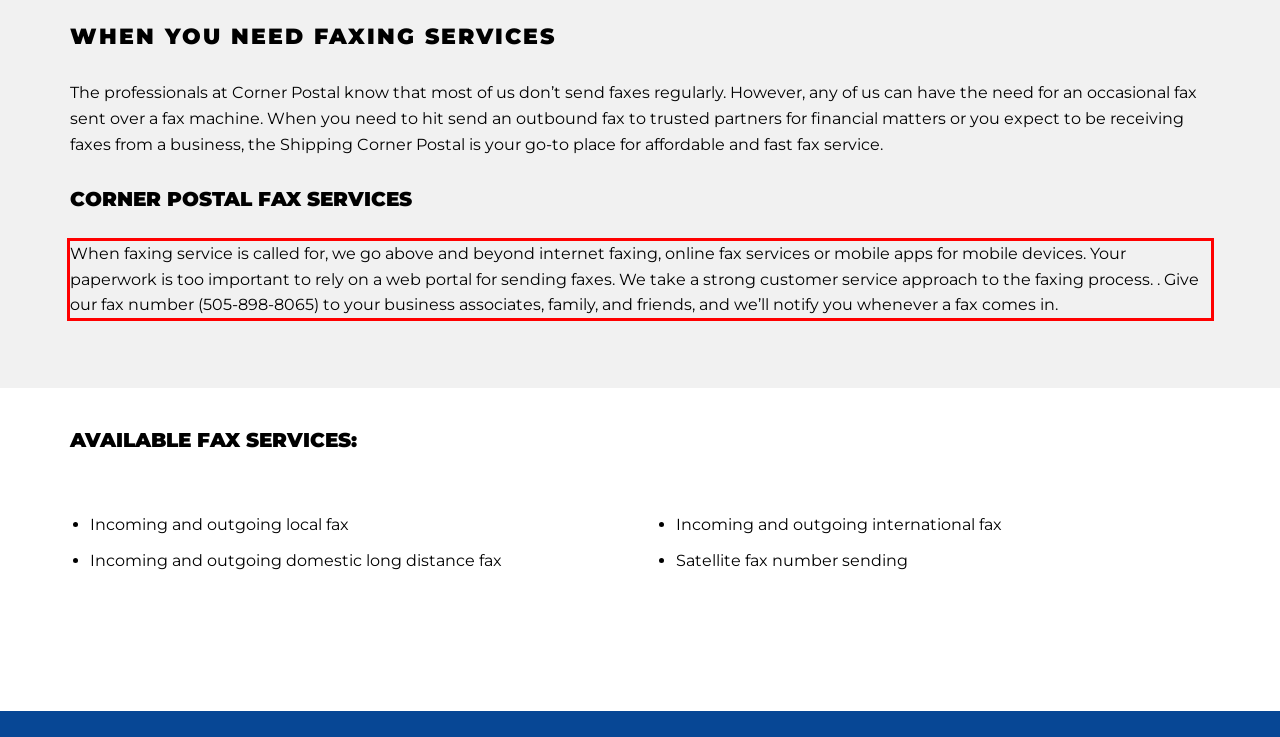Please identify the text within the red rectangular bounding box in the provided webpage screenshot.

When faxing service is called for, we go above and beyond internet faxing, online fax services or mobile apps for mobile devices. Your paperwork is too important to rely on a web portal for sending faxes. We take a strong customer service approach to the faxing process. . Give our fax number (505-898-8065) to your business associates, family, and friends, and we’ll notify you whenever a fax comes in.